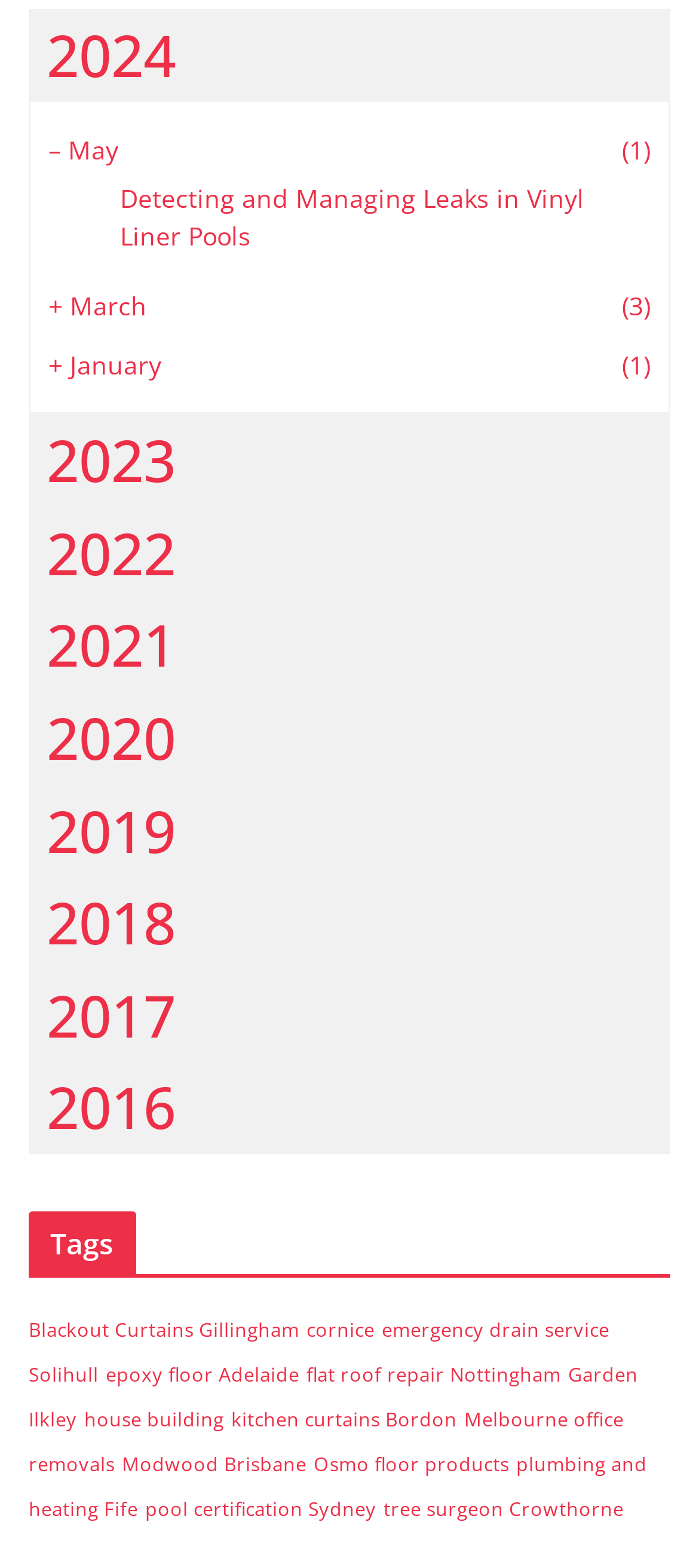Provide the bounding box coordinates of the area you need to click to execute the following instruction: "Check pool certification Sydney".

[0.208, 0.955, 0.538, 0.971]